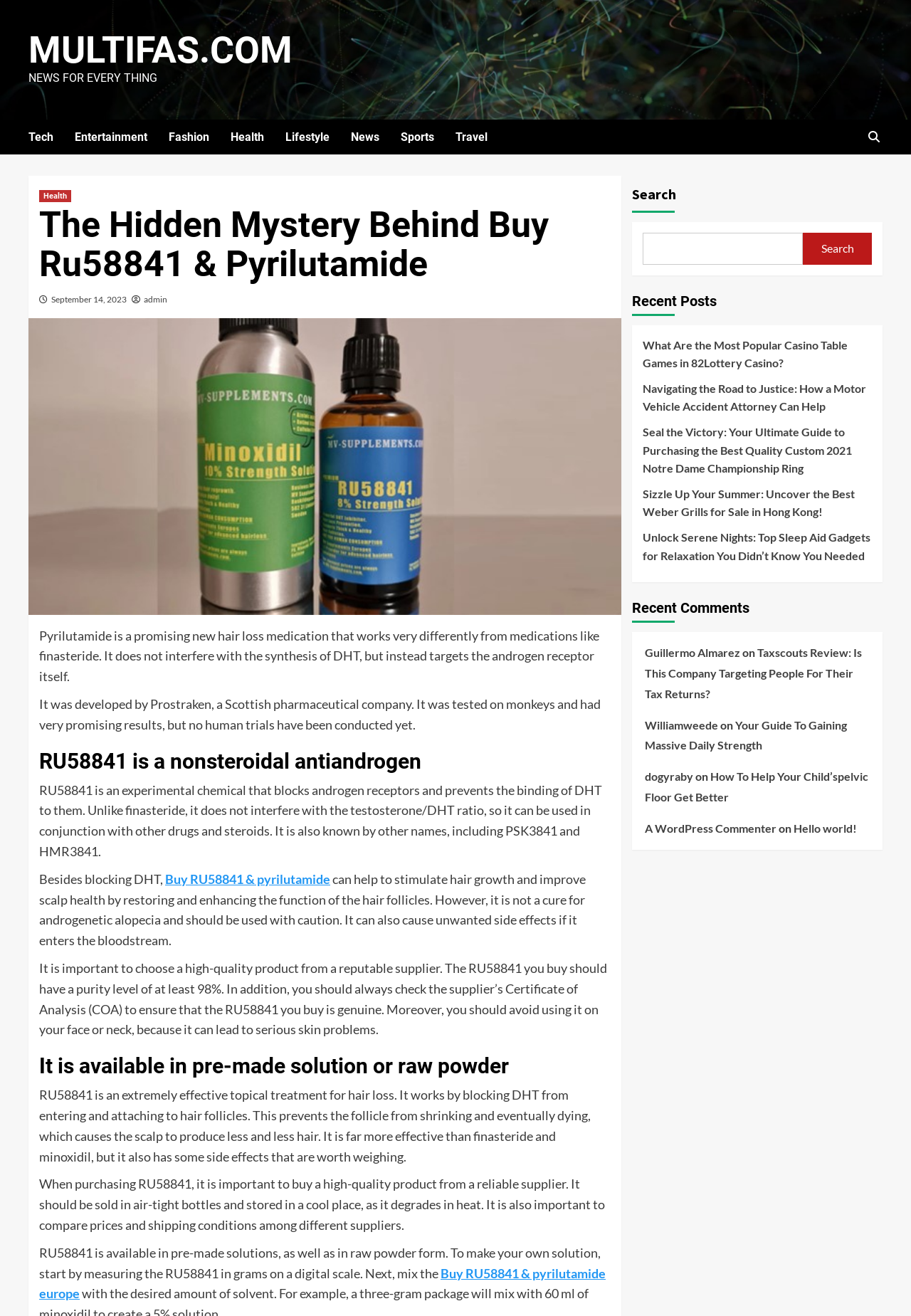Could you locate the bounding box coordinates for the section that should be clicked to accomplish this task: "Click on the 'Health' link".

[0.043, 0.144, 0.078, 0.153]